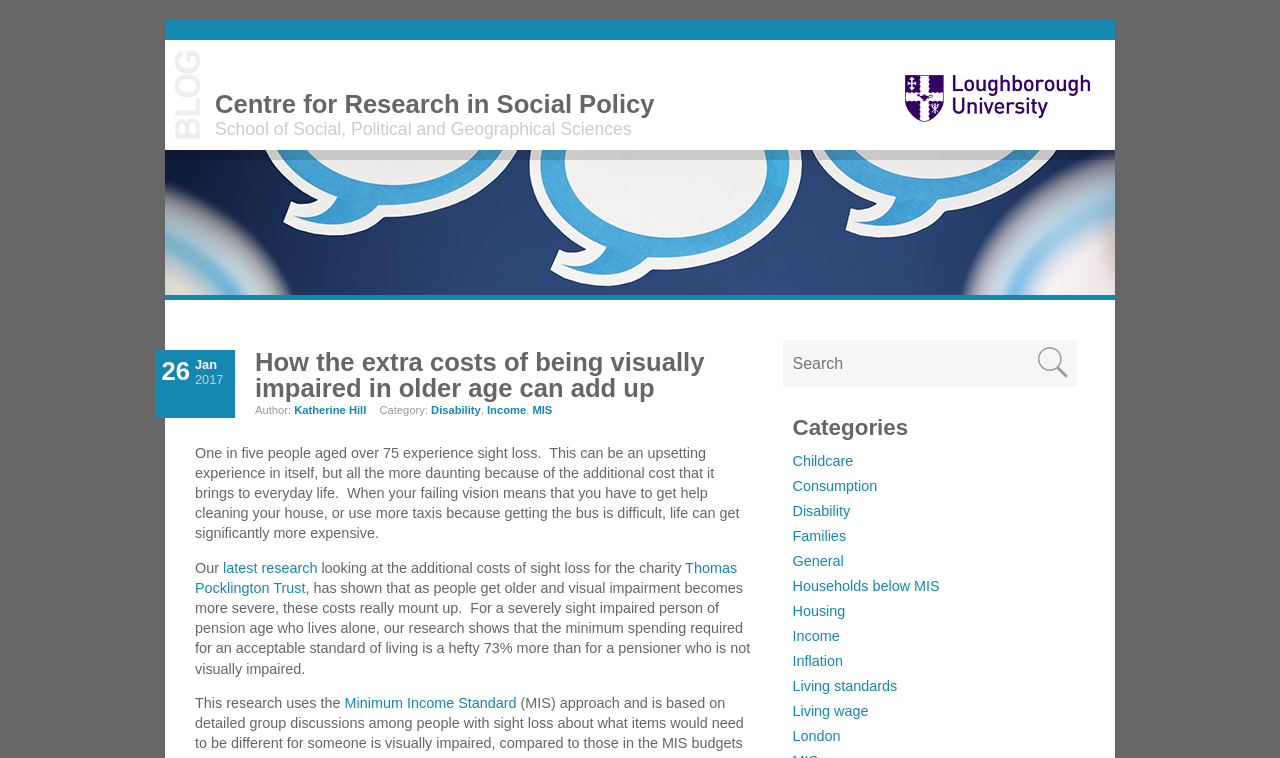Determine the main headline from the webpage and extract its text.

Centre for Research in Social Policy